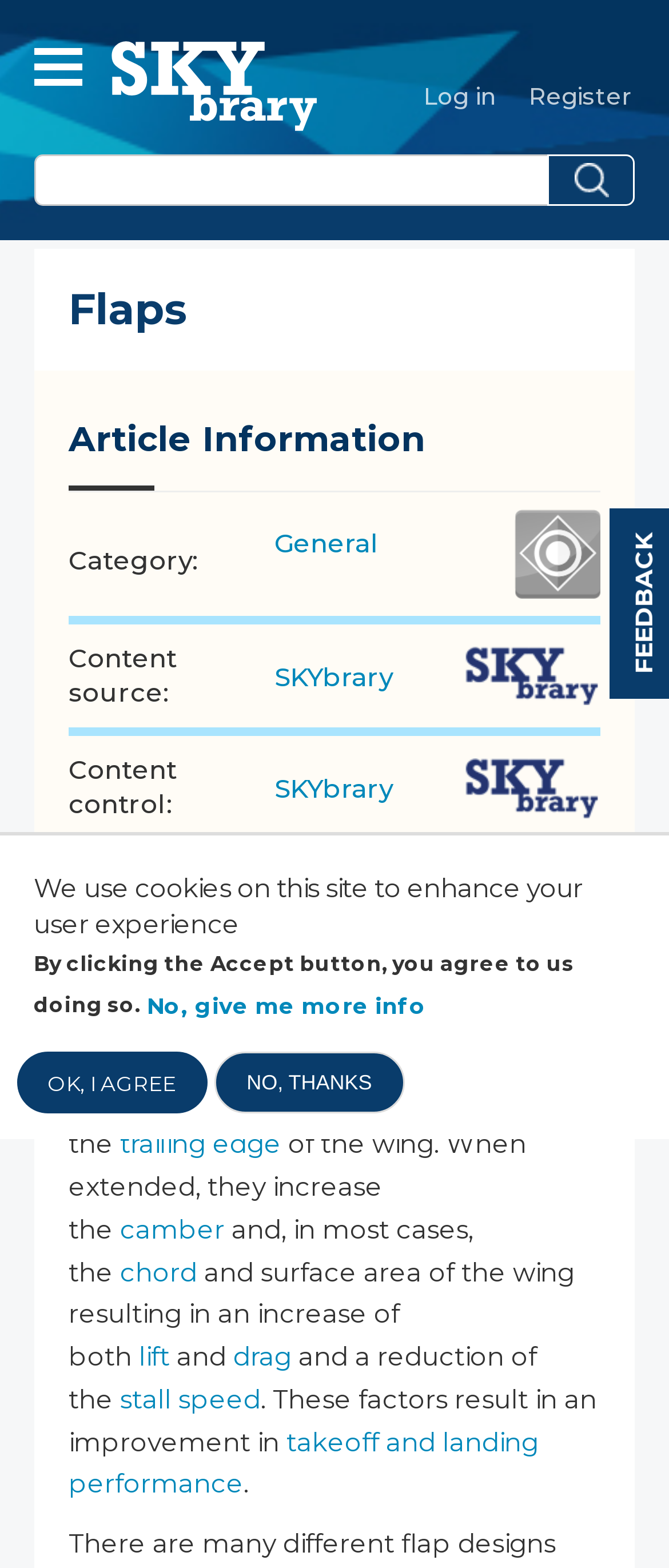What is the function of the search box?
Based on the image, respond with a single word or phrase.

Search the website